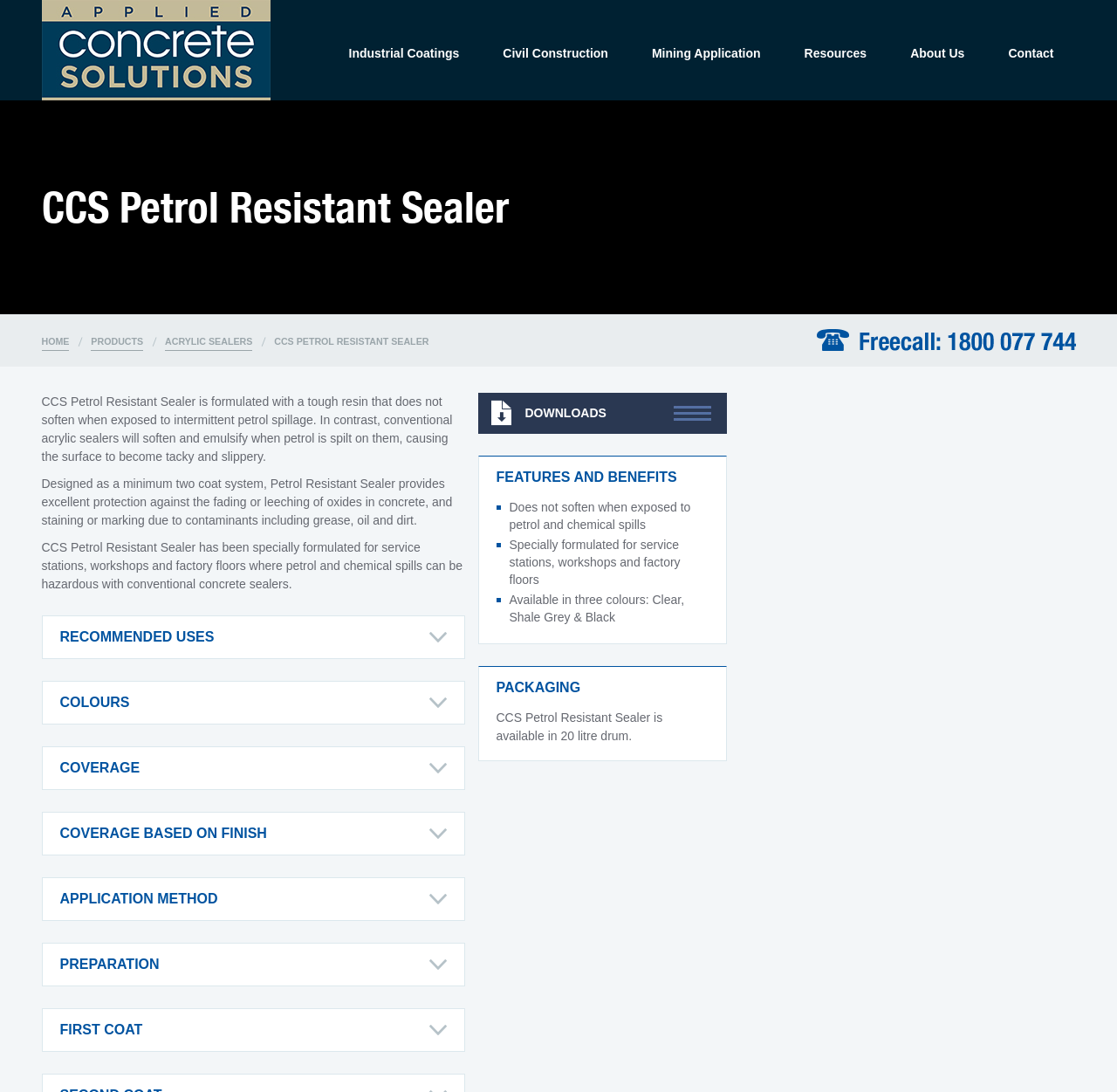Extract the main heading from the webpage content.

CCS Petrol Resistant Sealer